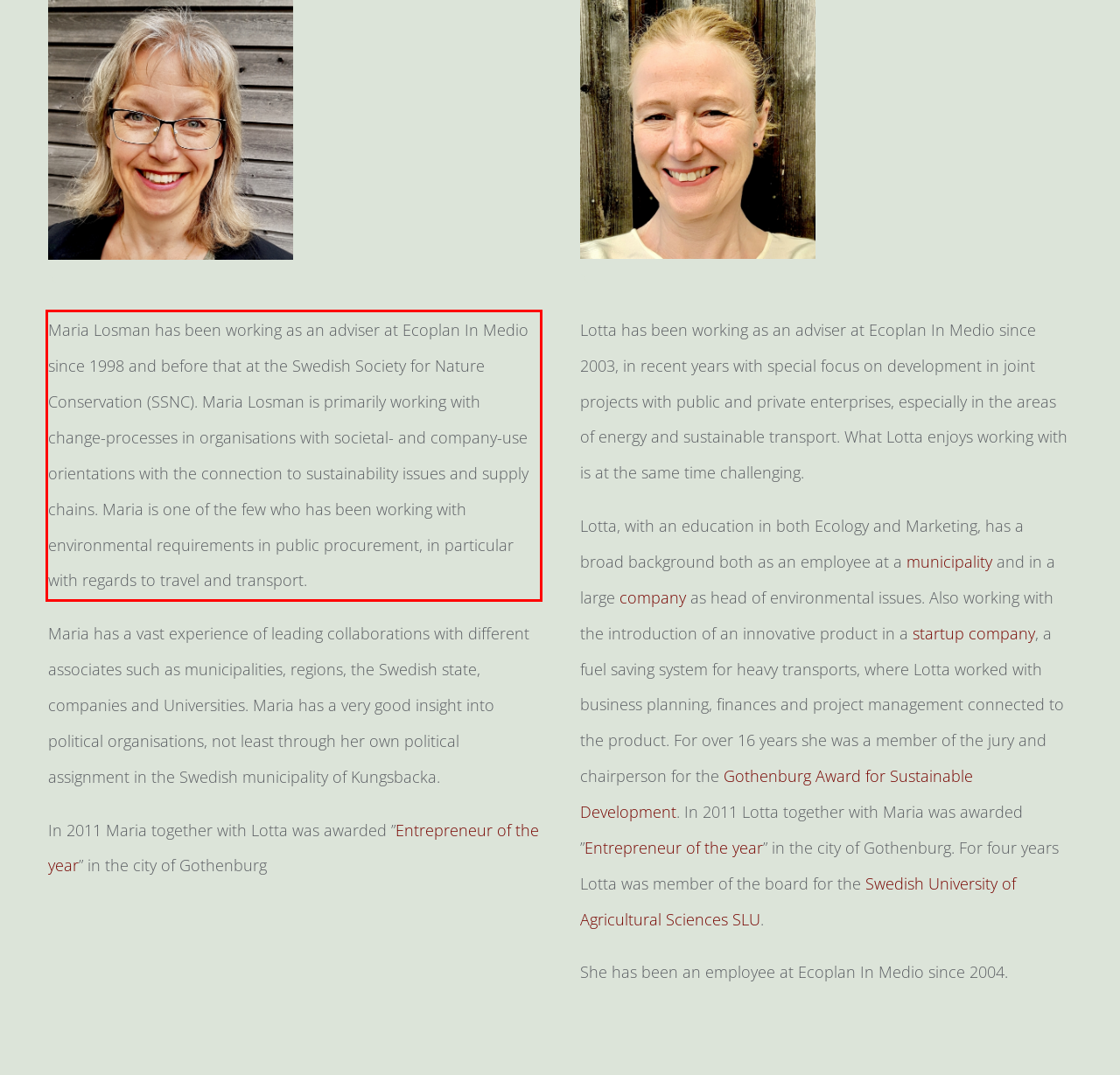Review the screenshot of the webpage and recognize the text inside the red rectangle bounding box. Provide the extracted text content.

Maria Losman has been working as an adviser at Ecoplan In Medio since 1998 and before that at the Swedish Society for Nature Conservation (SSNC). Maria Losman is primarily working with change-processes in organisations with societal- and company-use orientations with the connection to sustainability issues and supply chains. Maria is one of the few who has been working with environmental requirements in public procurement, in particular with regards to travel and transport.